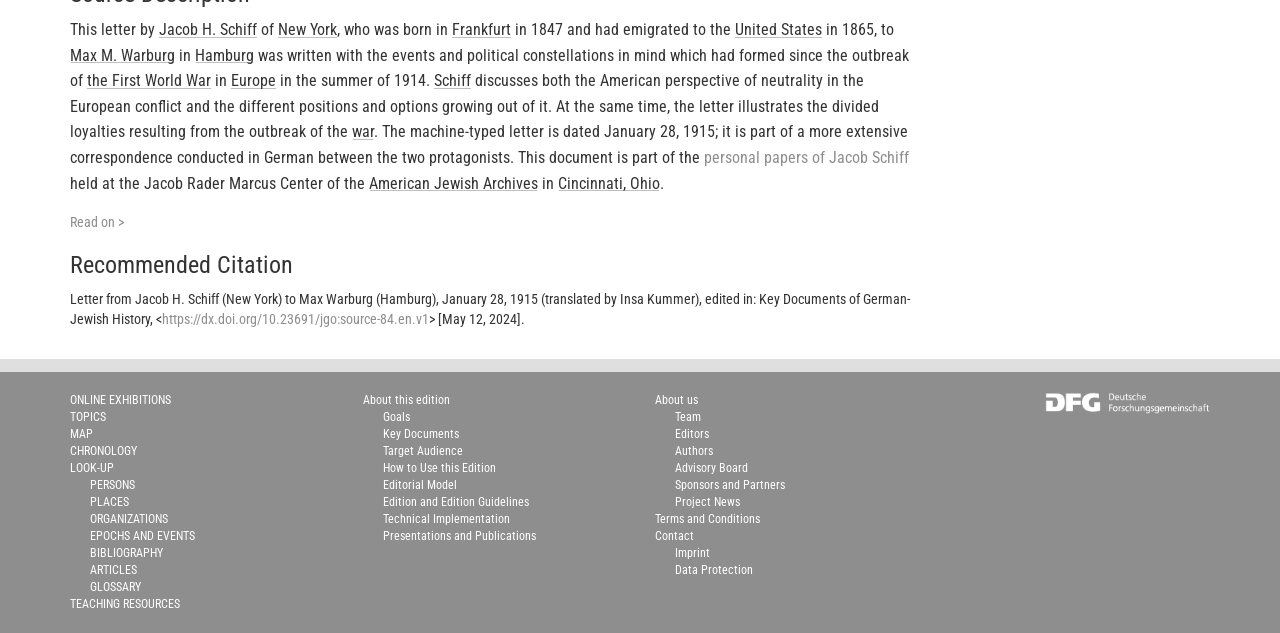What is the name of the organization that funded the project?
Based on the image content, provide your answer in one word or a short phrase.

Deutsche Forschungsgemeinschaft